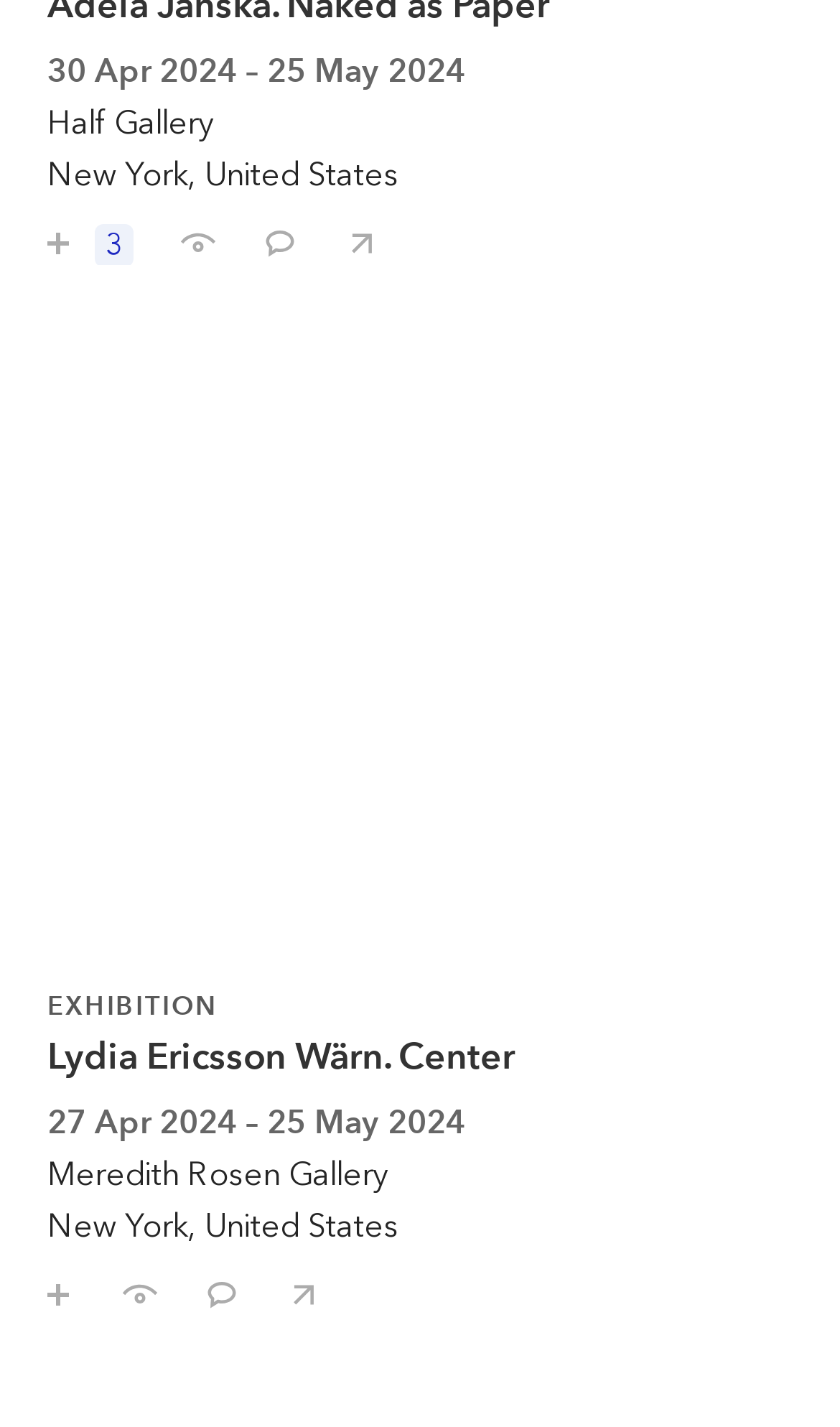Use the details in the image to answer the question thoroughly: 
What can be done with the artworks?

By examining the button and link elements, I found that users can perform three actions on the artworks: save, comment, and share. These actions are available for both artworks.